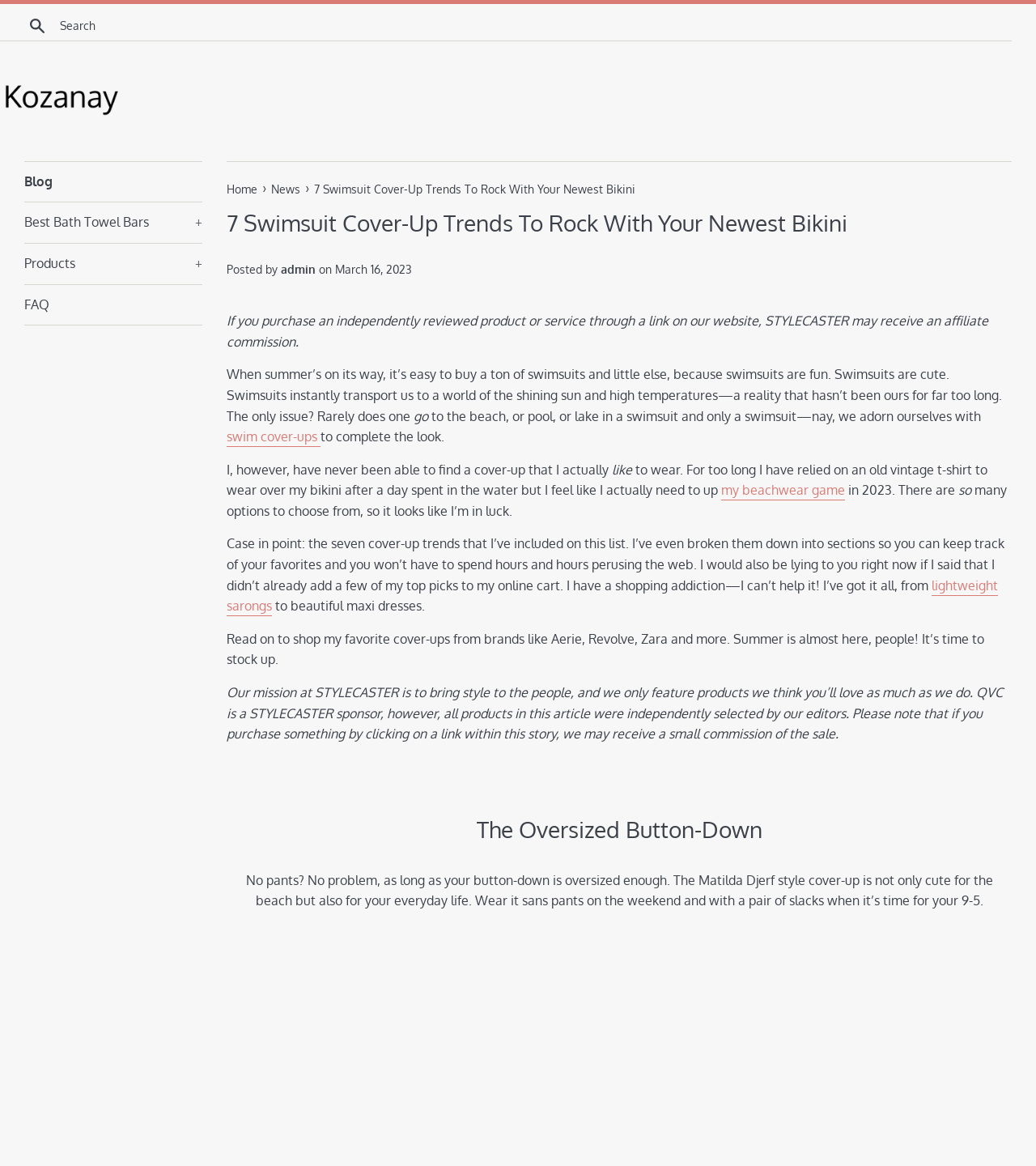What is the topic of the article?
Using the information from the image, provide a comprehensive answer to the question.

I determined the topic of the article by reading the title '7 Swimsuit Cover-Up Trends To Rock With Your Newest Bikini' and the introductory paragraph which discusses the importance of swim cover-ups.